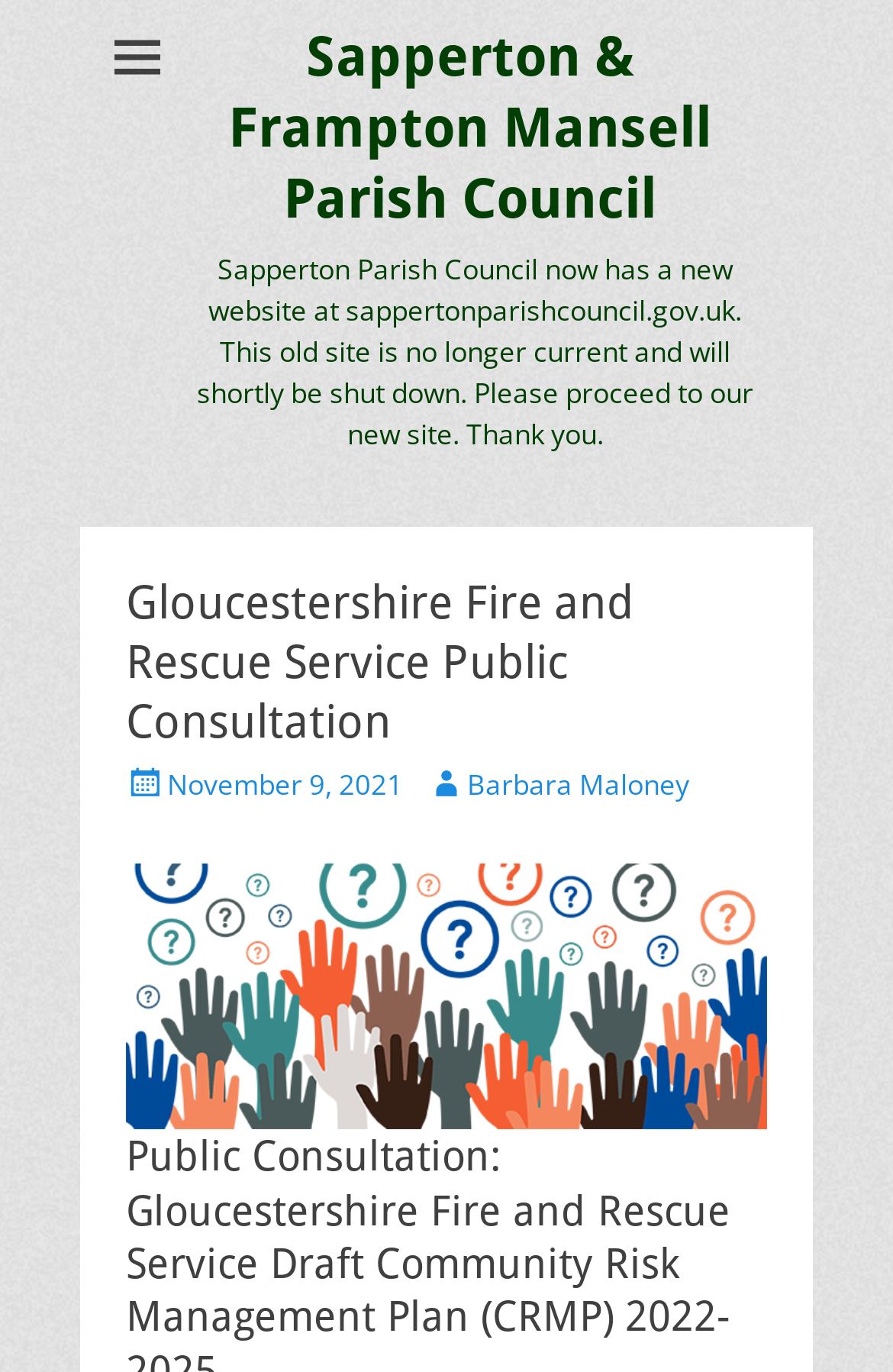Locate the bounding box coordinates of the UI element described by: "Barbara Maloney". The bounding box coordinates should consist of four float numbers between 0 and 1, i.e., [left, top, right, bottom].

[0.477, 0.557, 0.772, 0.585]